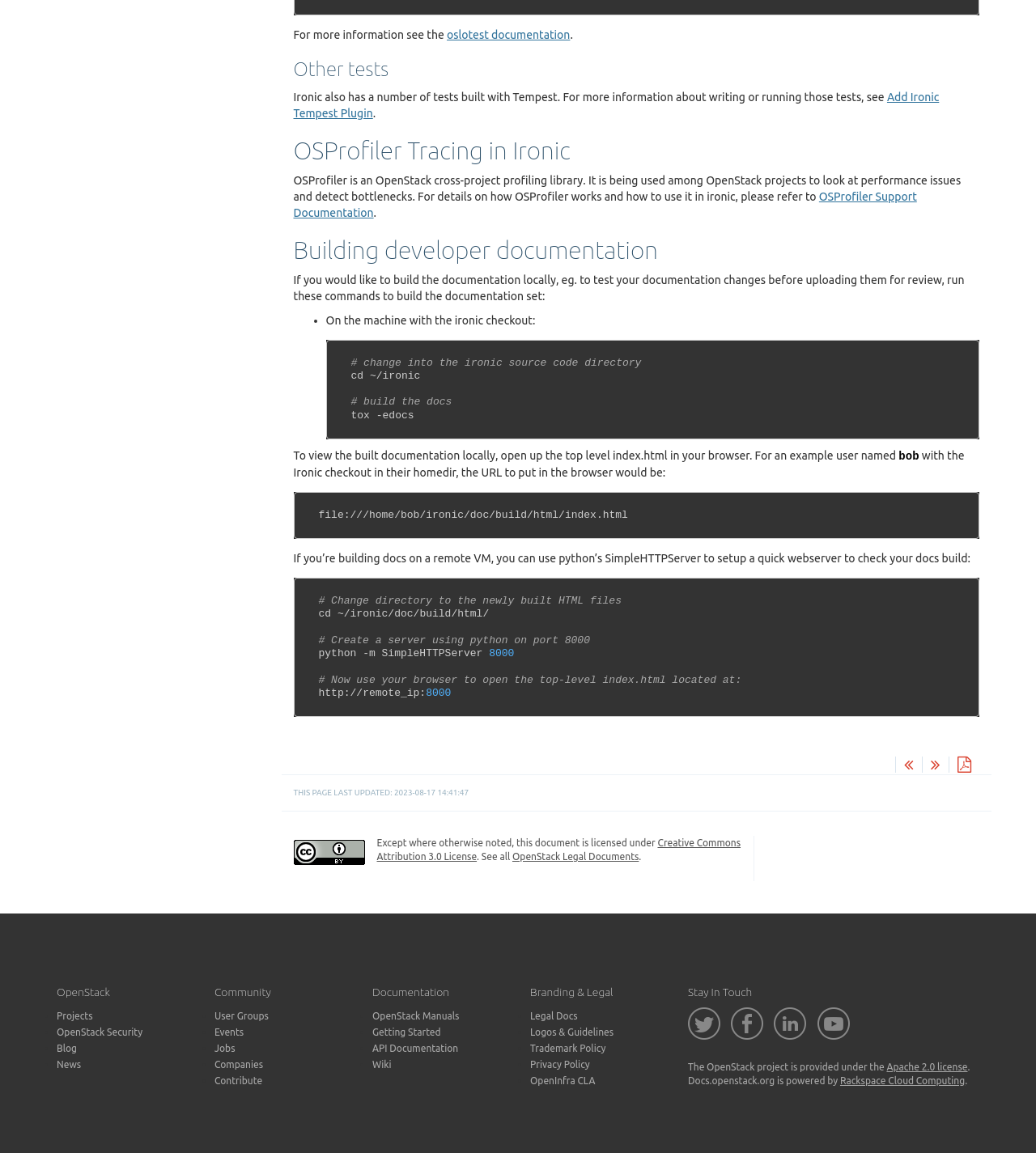Determine the bounding box coordinates of the element that should be clicked to execute the following command: "Visit the 'OSProfiler Support Documentation' page".

[0.283, 0.165, 0.885, 0.19]